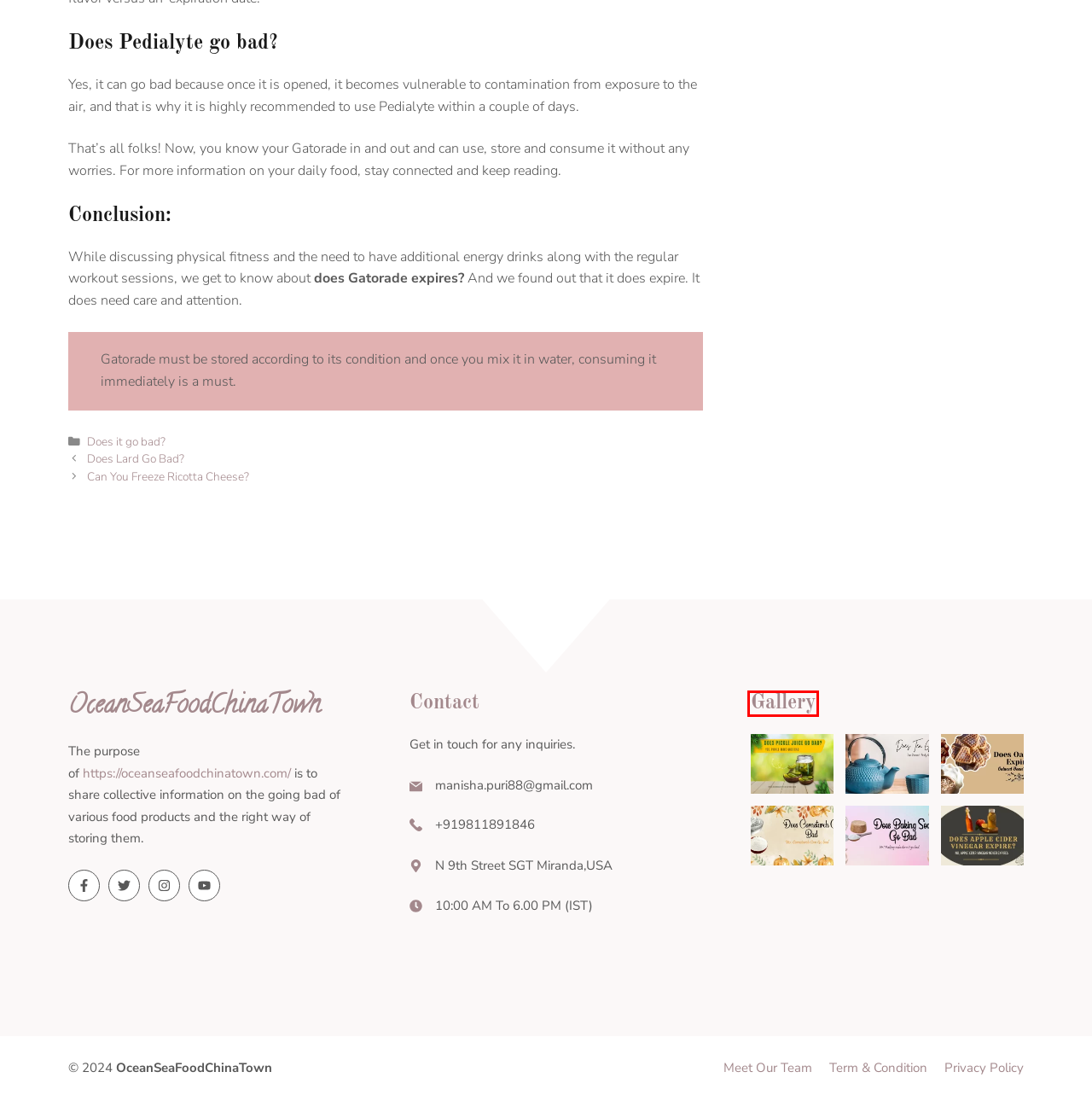Check out the screenshot of a webpage with a red rectangle bounding box. Select the best fitting webpage description that aligns with the new webpage after clicking the element inside the bounding box. Here are the candidates:
A. Privacy Policy - Oceanseafoodchinatown
B. Contact Us - Oceanseafoodchinatown
C. How Long Can You Leave Pizza Out? - Oceanseafoodchinatown
D. Authors - Oceanseafoodchinatown
E. DOES LARD GO BAD: SHELF LIFE AND STORAGE DETAILS
F. Can You Freeze Ricotta Cheese? BEST FOOD GUIDE
G. Gallery - Oceanseafoodchinatown
H. Terms And Conditions - Oceanseafoodchinatown

G